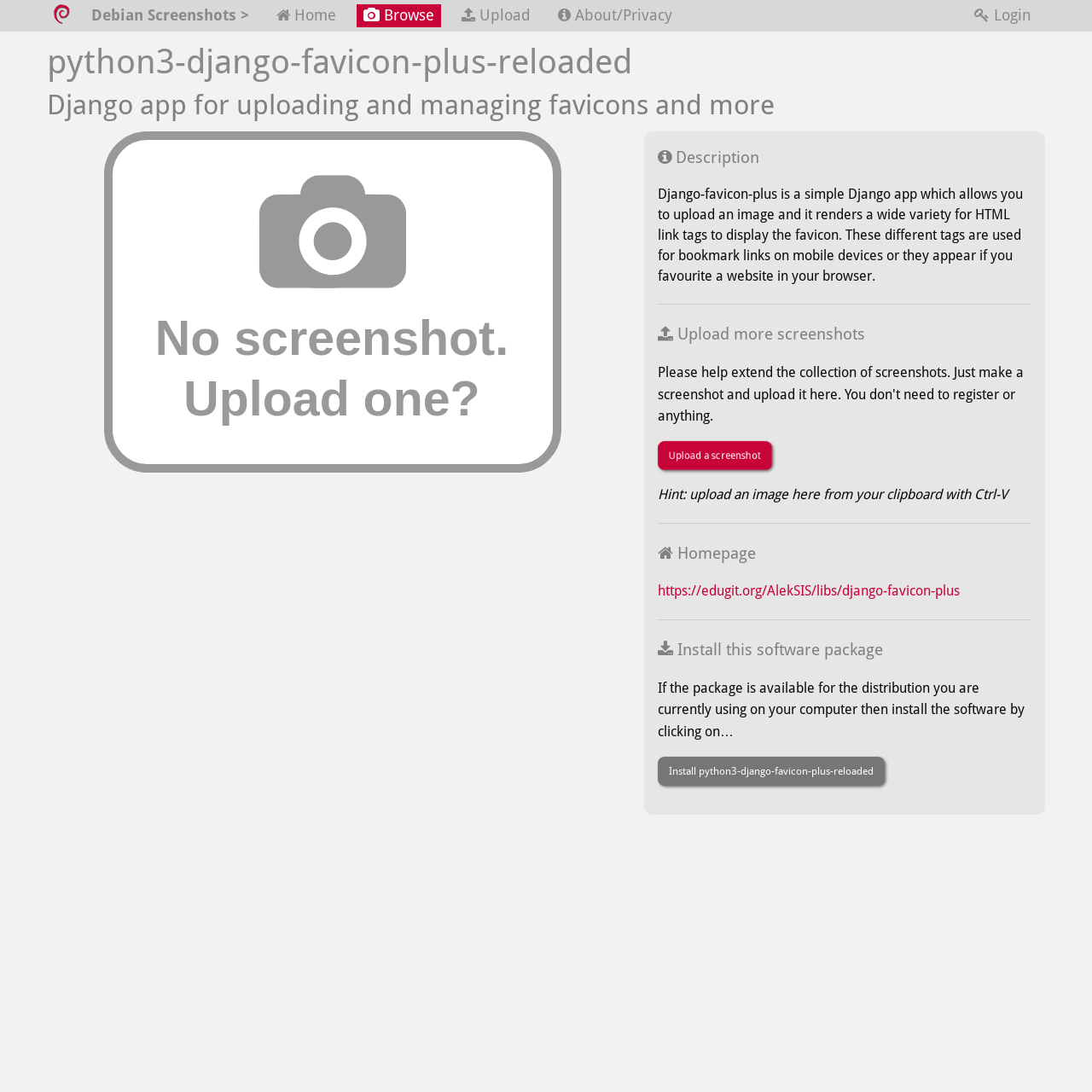Can you provide the bounding box coordinates for the element that should be clicked to implement the instruction: "Search for text"?

None